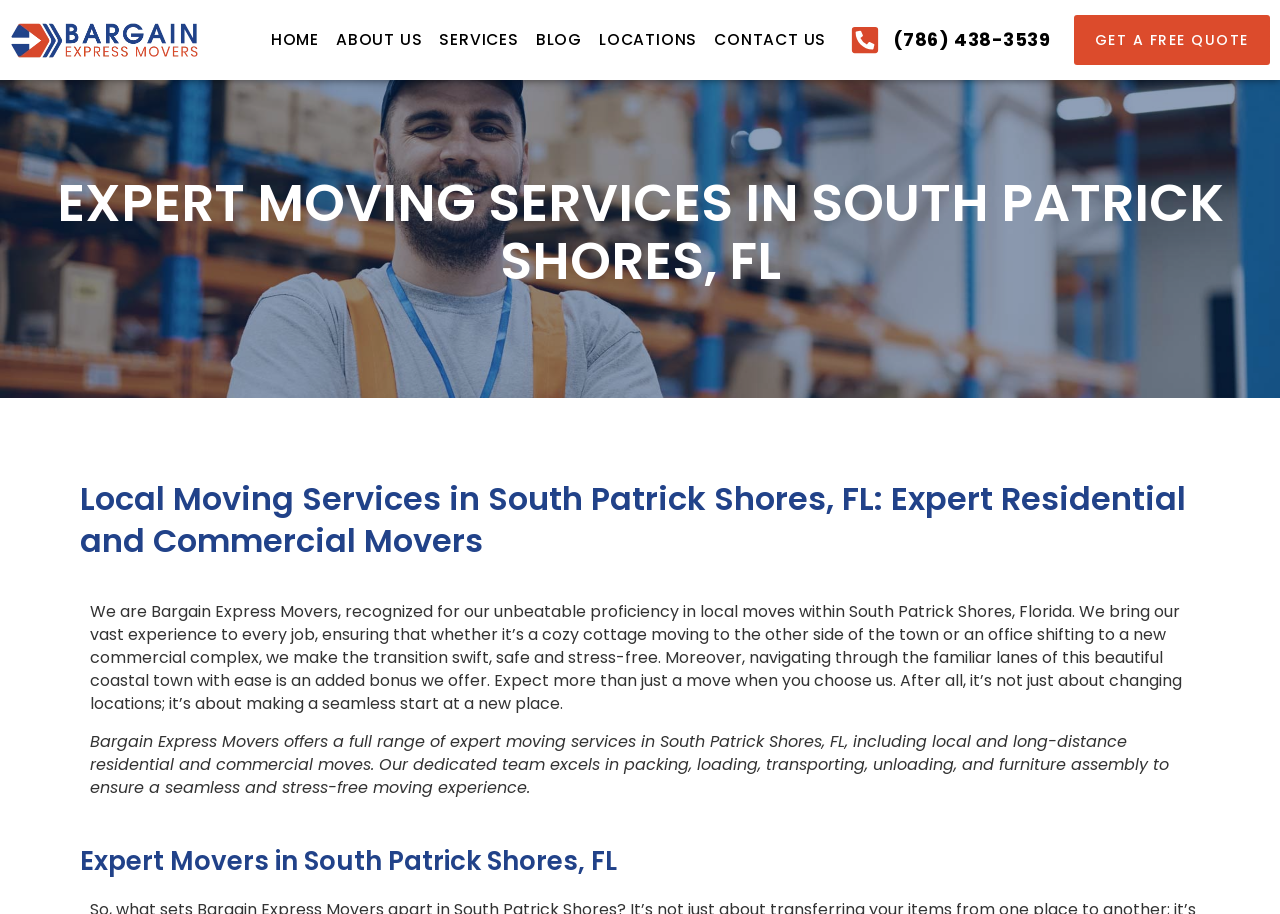Identify the title of the webpage and provide its text content.

EXPERT MOVING SERVICES IN SOUTH PATRICK SHORES, FL